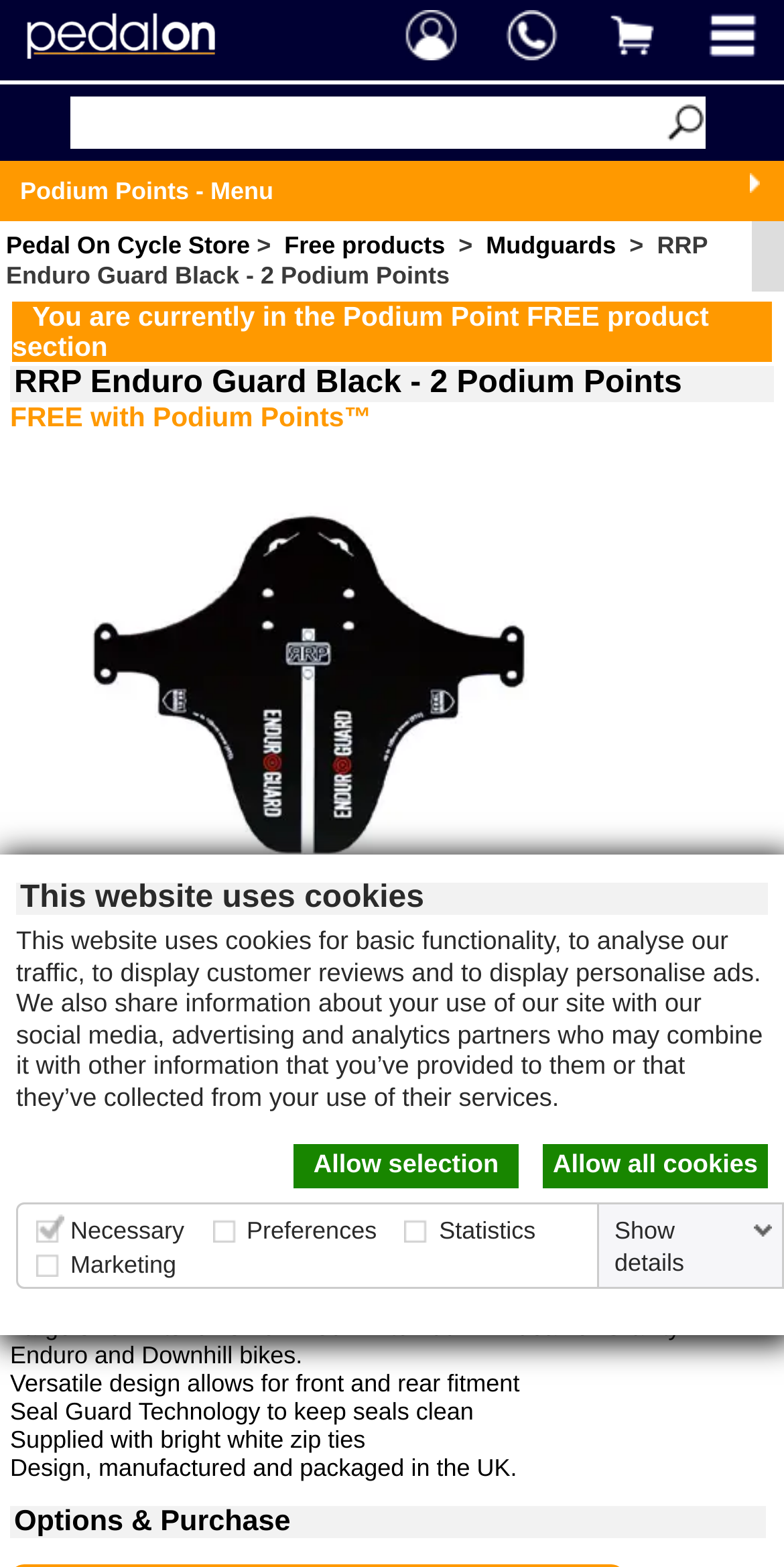Kindly determine the bounding box coordinates for the clickable area to achieve the given instruction: "Search for products".

[0.089, 0.062, 0.9, 0.095]